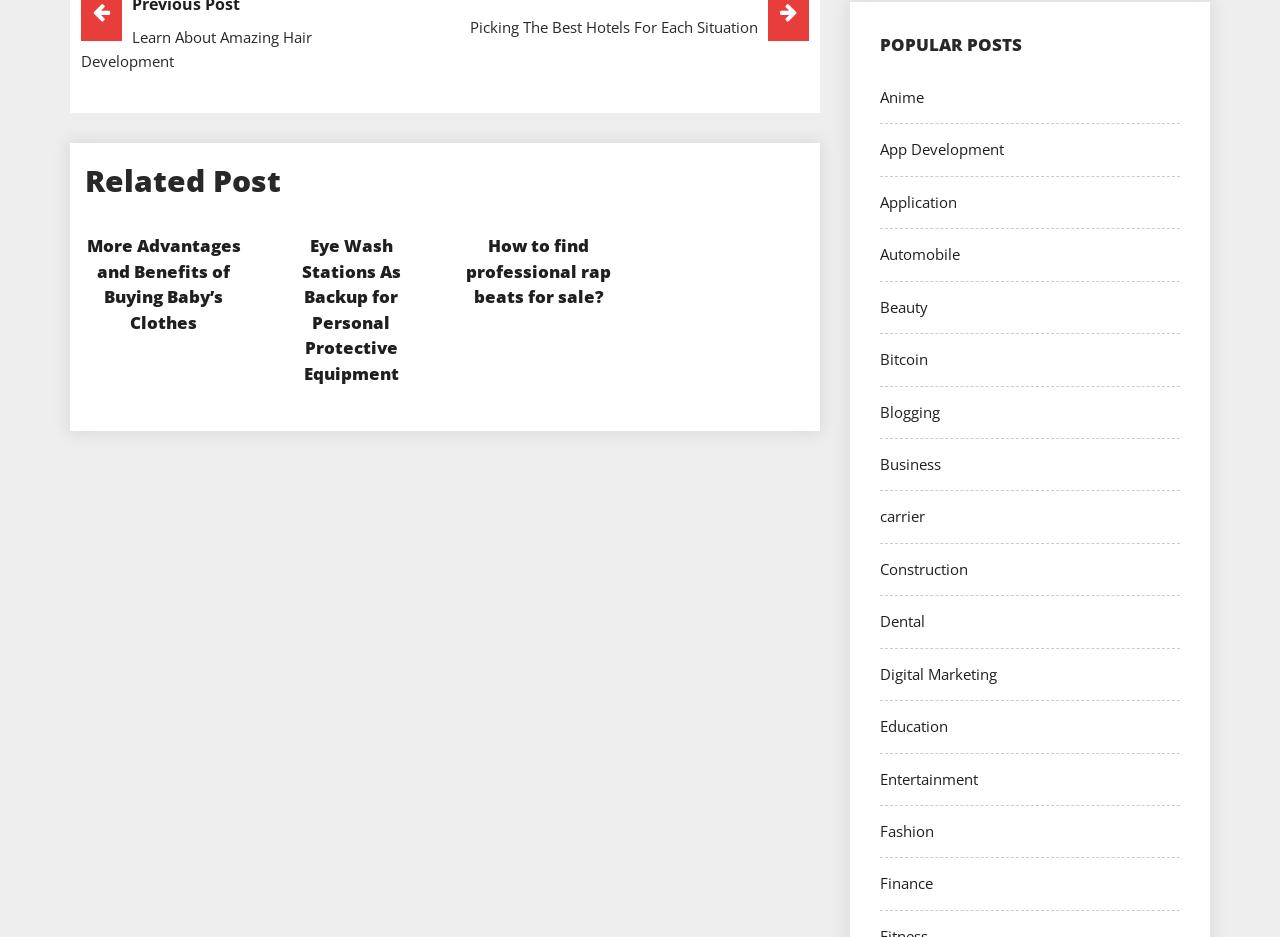Identify the bounding box coordinates of the clickable region to carry out the given instruction: "Browse 'Anime' posts".

[0.688, 0.093, 0.722, 0.114]